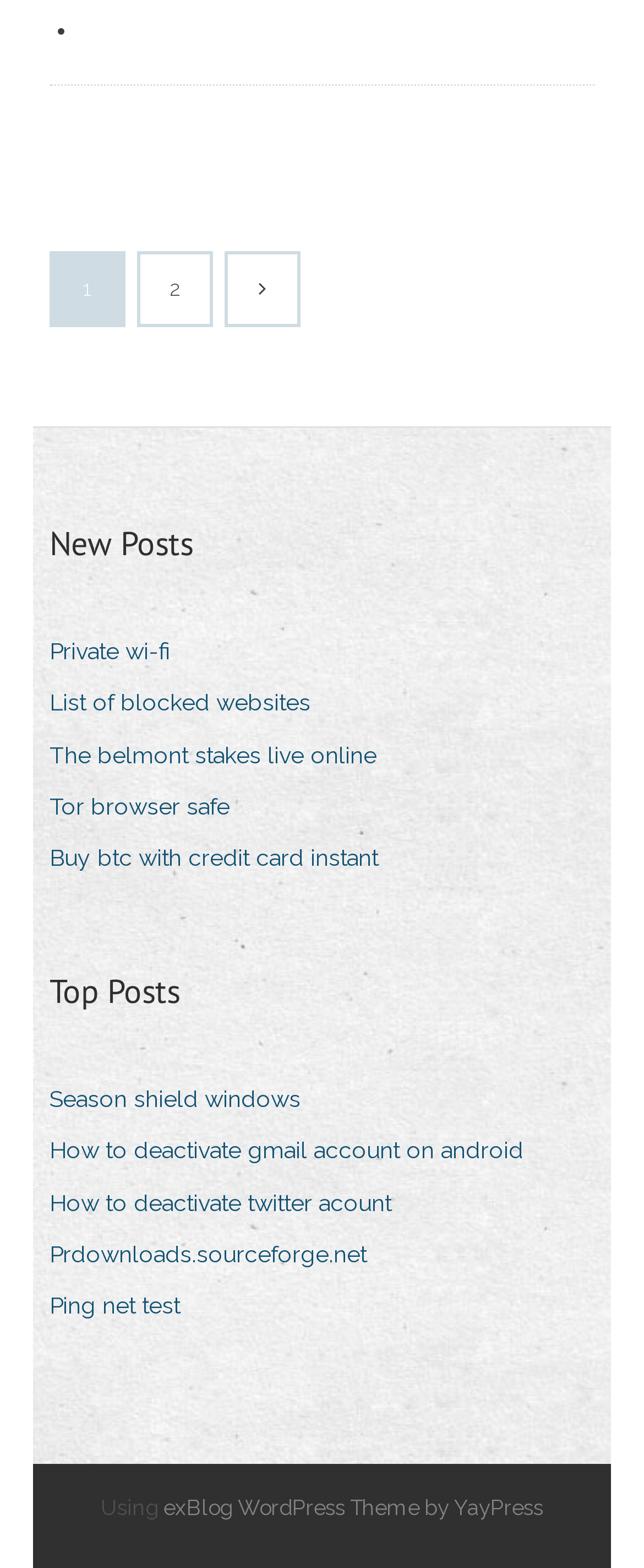What is the first navigation item?
Look at the screenshot and provide an in-depth answer.

The first navigation item is 'Записи' which is located at the top of the webpage with a bounding box coordinate of [0.077, 0.15, 0.923, 0.24].